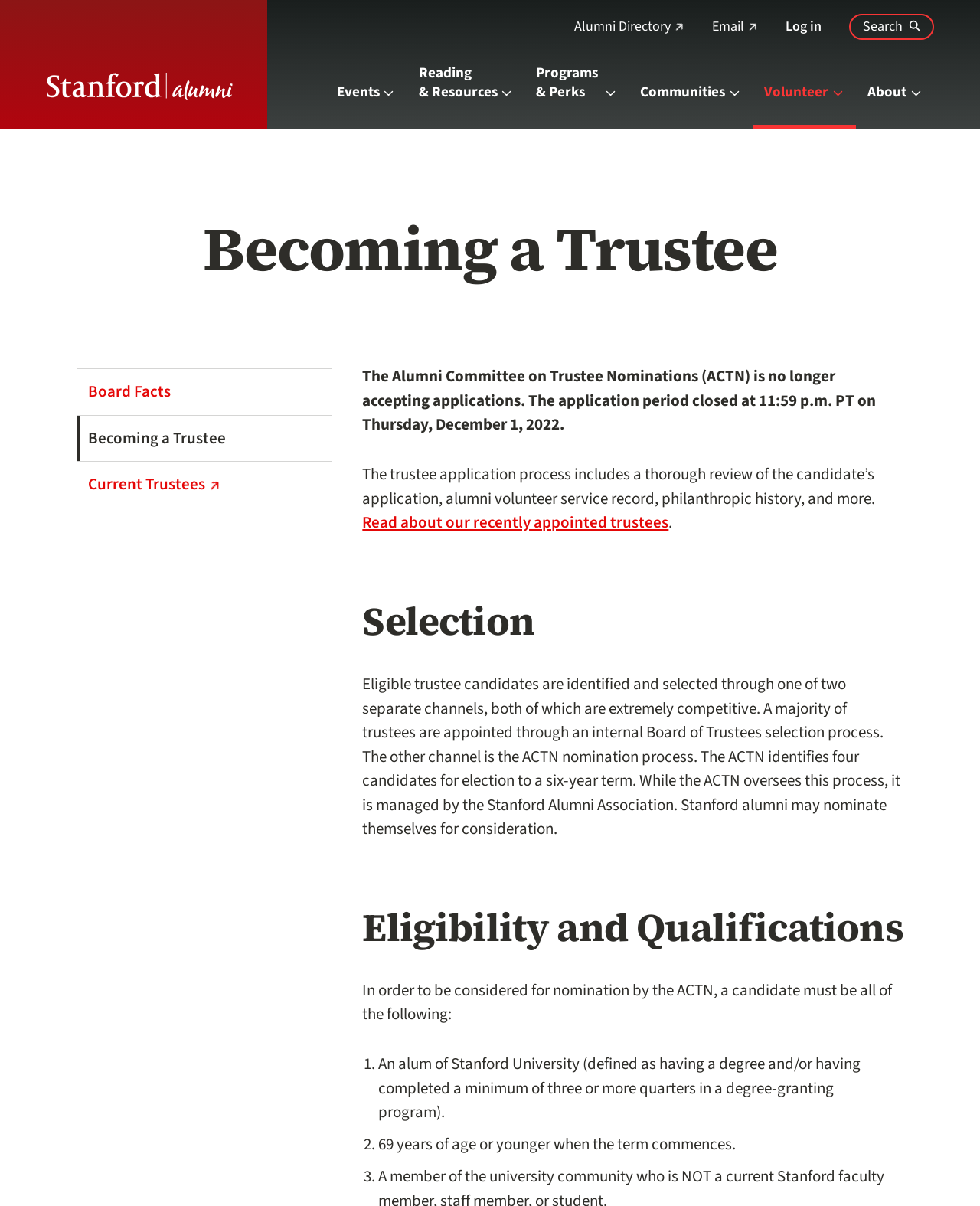Given the description Programs & Perks, predict the bounding box coordinates of the UI element. Ensure the coordinates are in the format (top-left x, top-left y, bottom-right x, bottom-right y) and all values are between 0 and 1.

[0.535, 0.041, 0.642, 0.107]